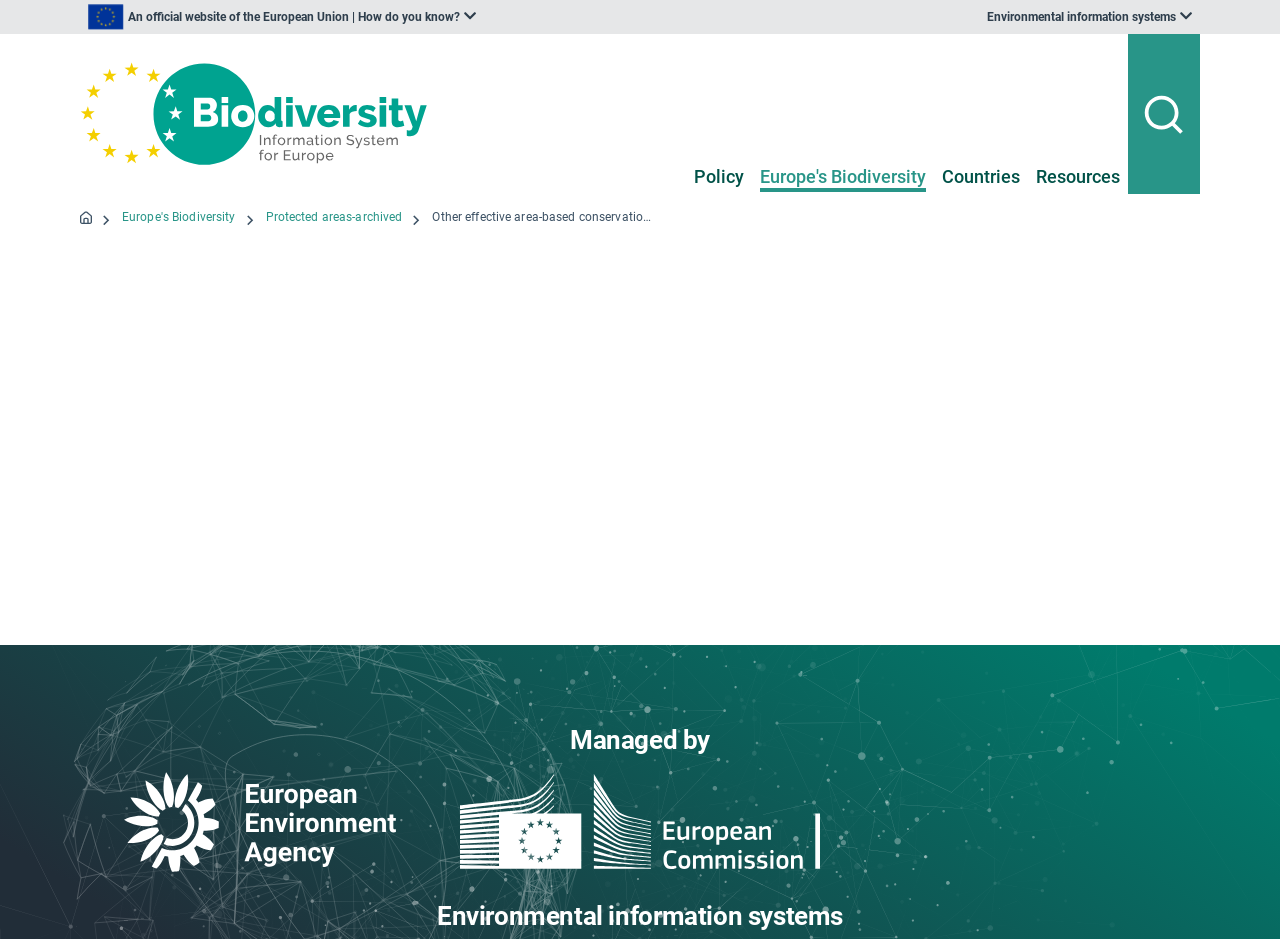Give a succinct answer to this question in a single word or phrase: 
How many logos are there at the bottom of the page?

2